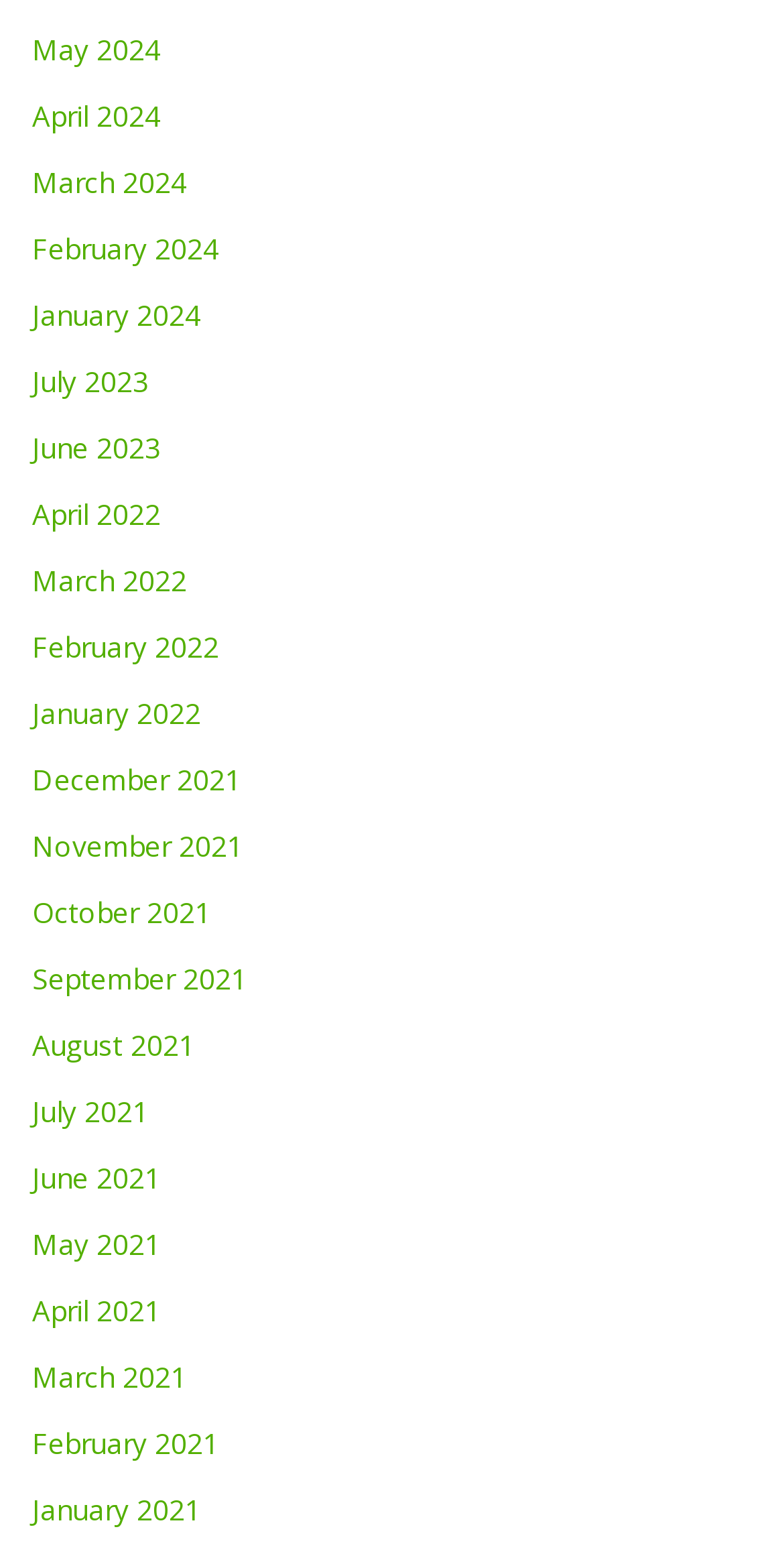Answer the question briefly using a single word or phrase: 
How many links are there in total?

23